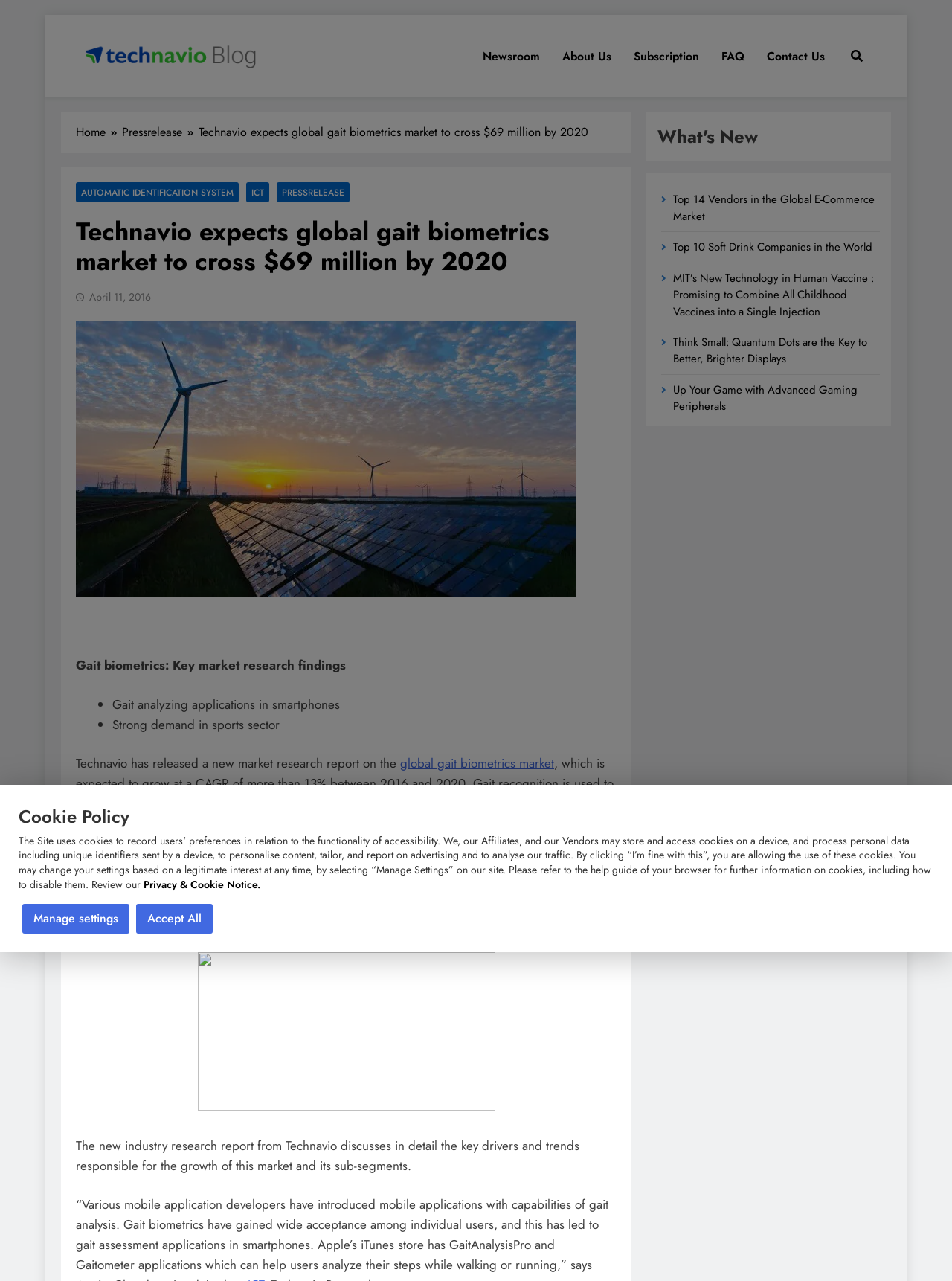What is the major revenue-contributing region in the global gait biometrics market?
Give a thorough and detailed response to the question.

The webpage states that the Americas is the major revenue-contributing region in the global gait biometrics market, accounting for 47% of the overall market share.